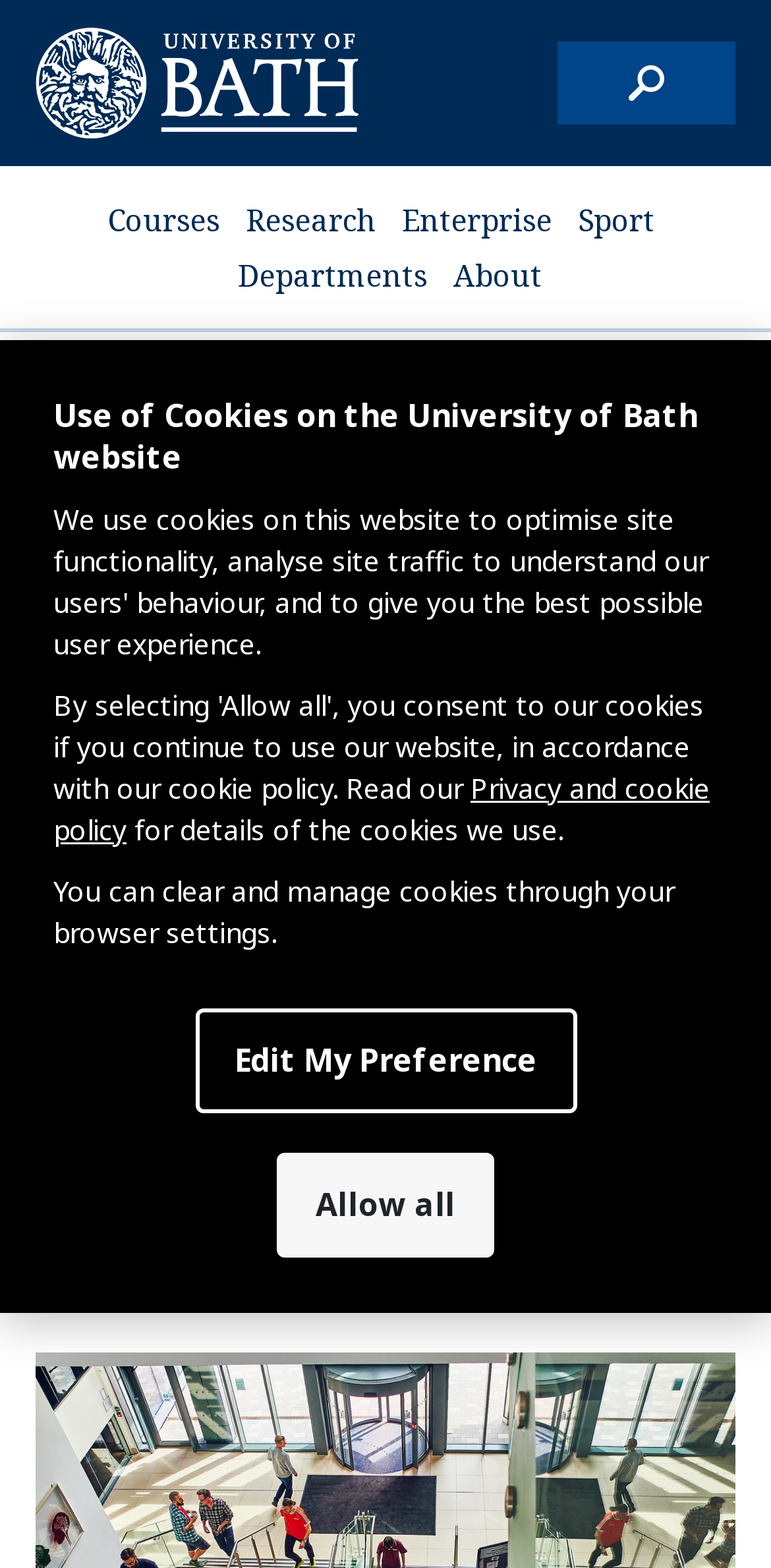Answer the question below with a single word or a brief phrase: 
What is the department associated with this project?

Department of Education